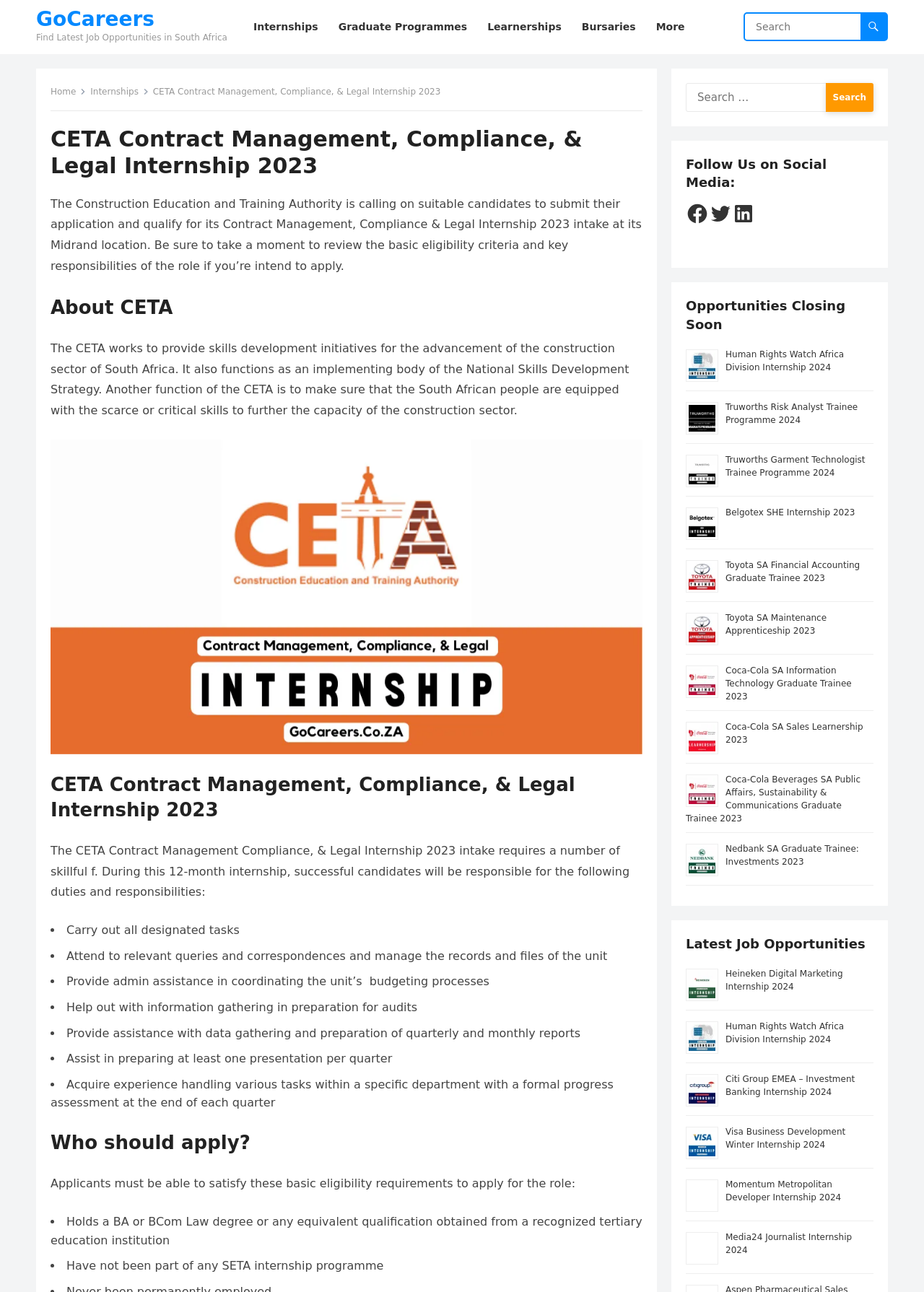What is the name of the internship?
Please provide an in-depth and detailed response to the question.

I found the answer by looking at the heading element with the text 'CETA Contract Management, Compliance, & Legal Internship 2023' which is located at the top of the webpage.